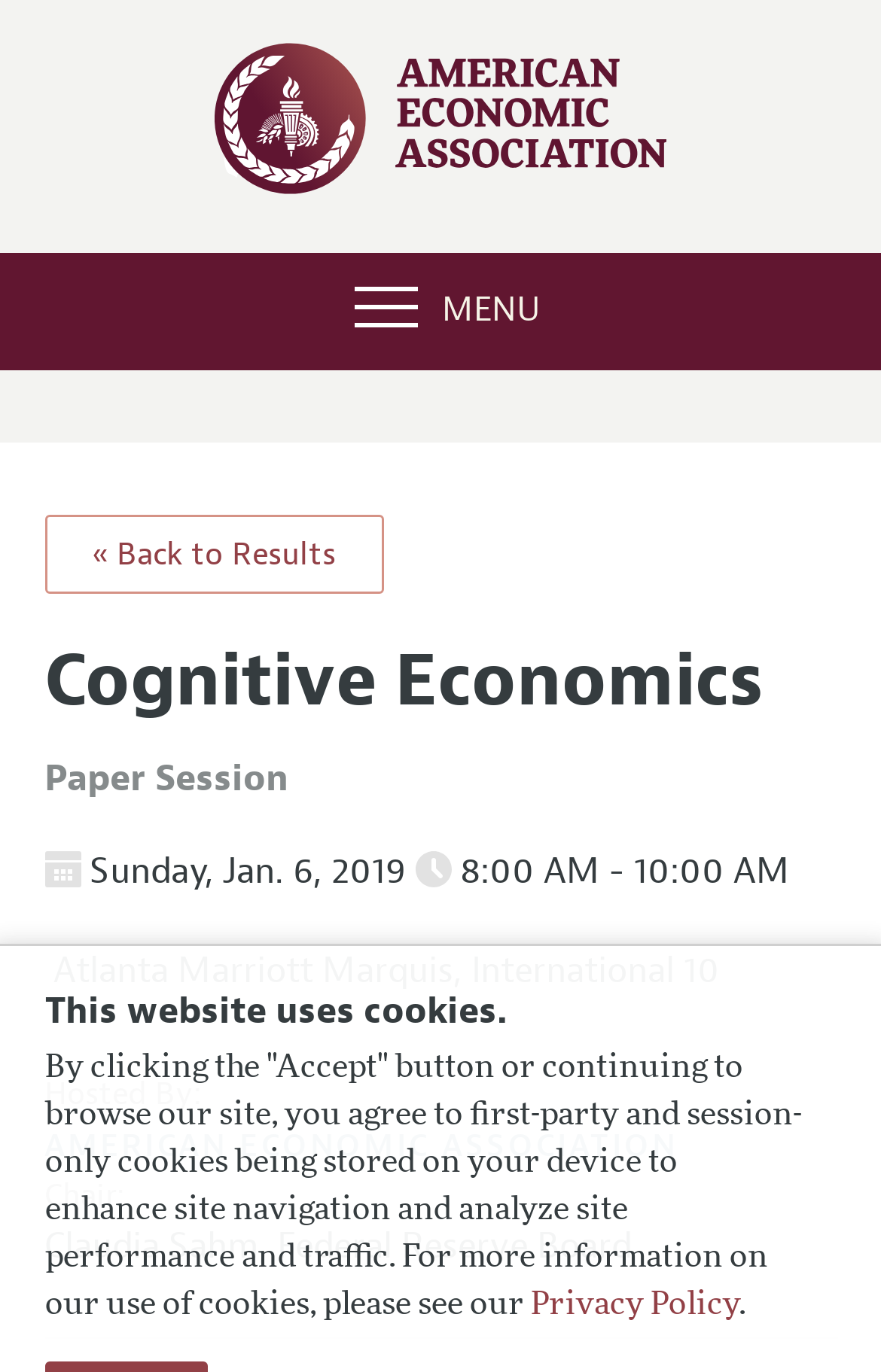What is the affiliation of the chair?
Using the image, provide a concise answer in one word or a short phrase.

Federal Reserve Board